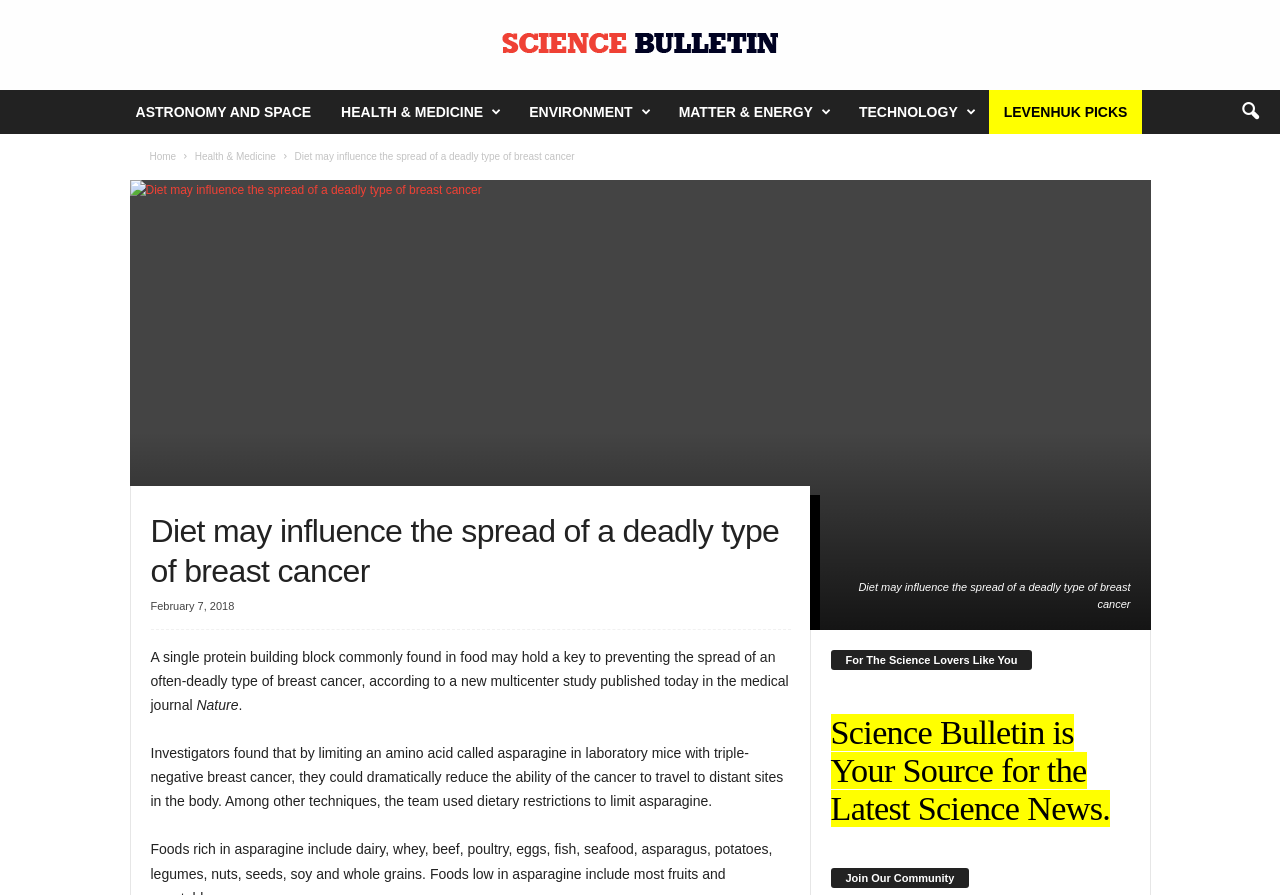Using a single word or phrase, answer the following question: 
What is the name of the medical journal mentioned in the article?

Nature